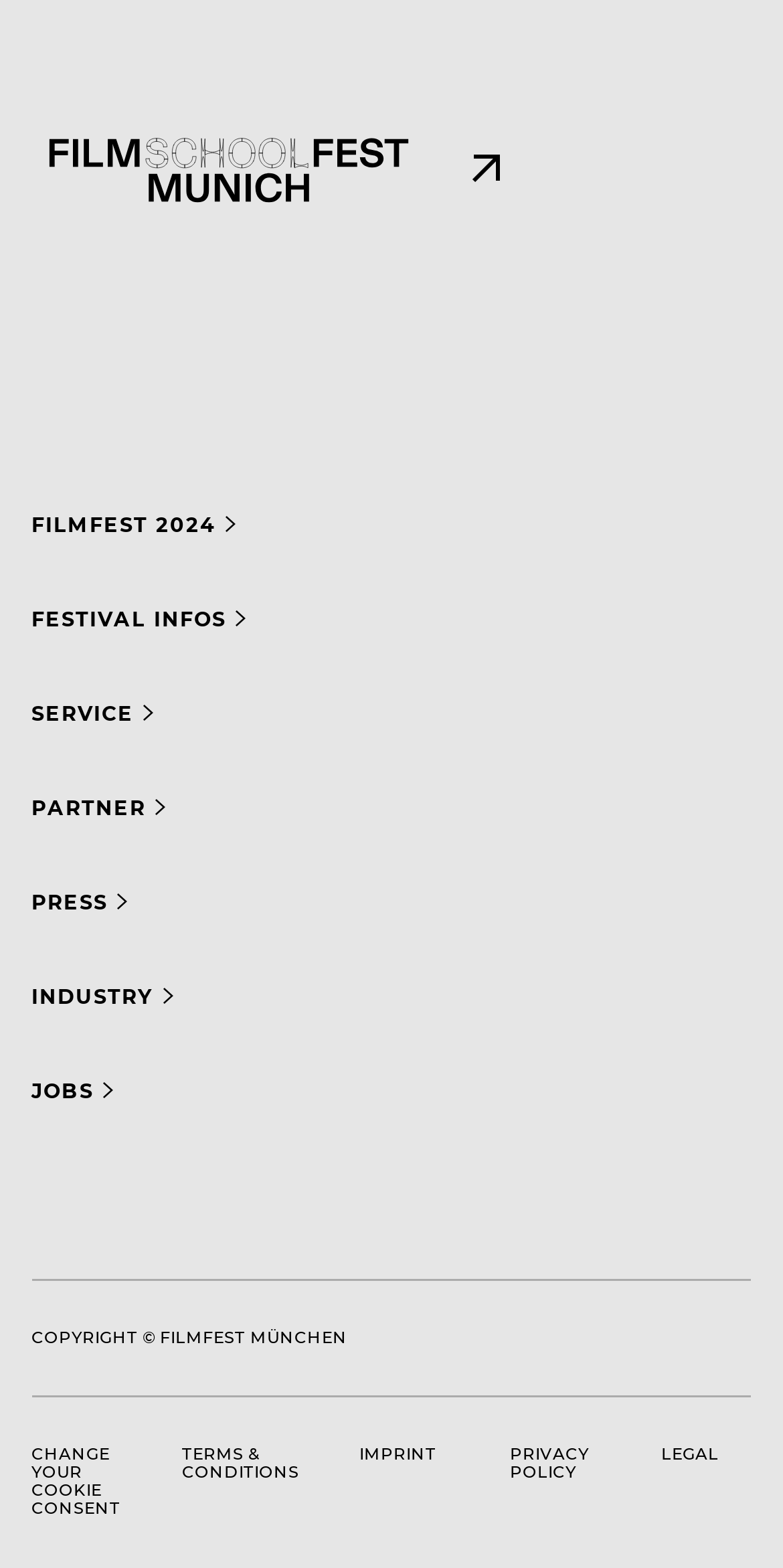Please use the details from the image to answer the following question comprehensively:
What is the purpose of the links at the bottom?

The links at the bottom of the webpage, including 'CHANGE YOUR COOKIE CONSENT', 'TERMS & CONDITIONS', 'IMPRINT', 'PRIVACY POLICY', and 'LEGAL', suggest that they provide legal information and settings related to the website.